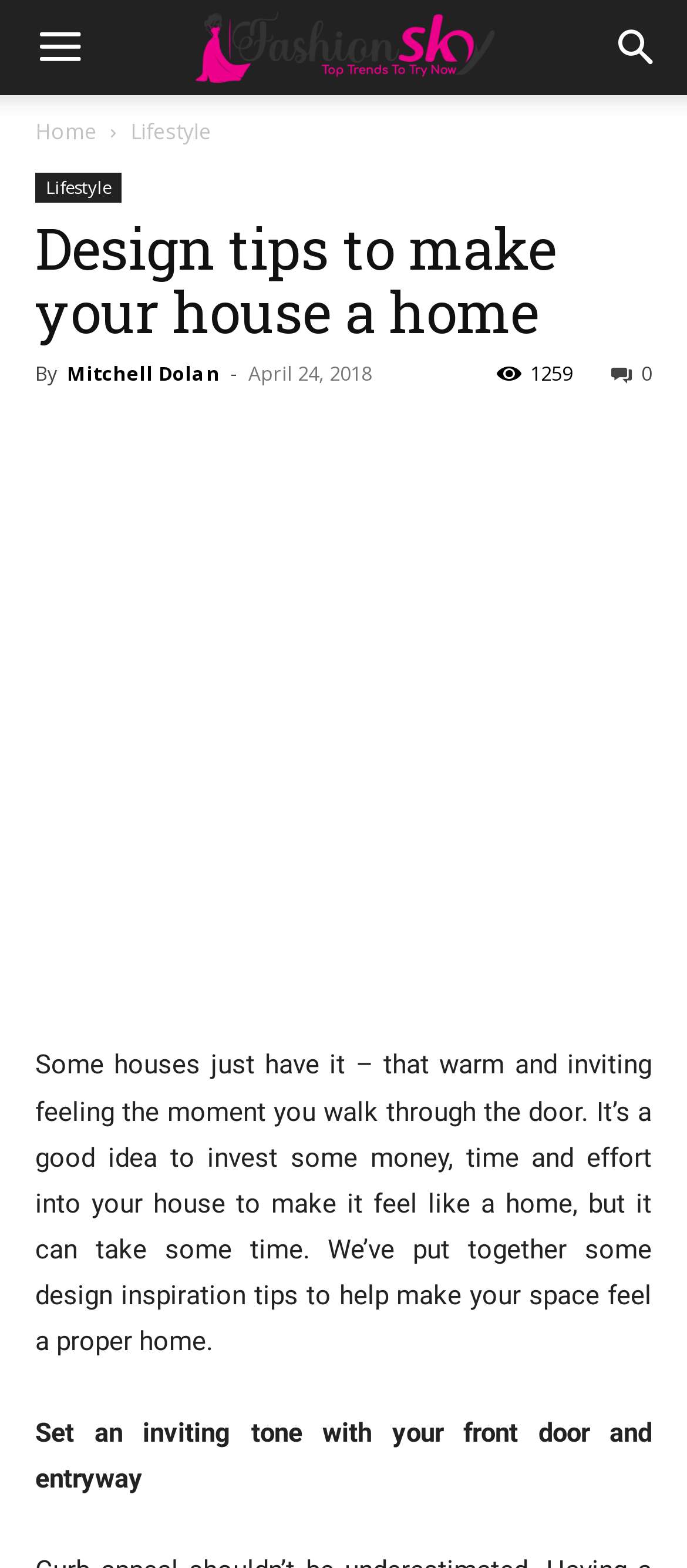Determine the bounding box coordinates of the region that needs to be clicked to achieve the task: "Go to the home page".

[0.051, 0.074, 0.141, 0.093]